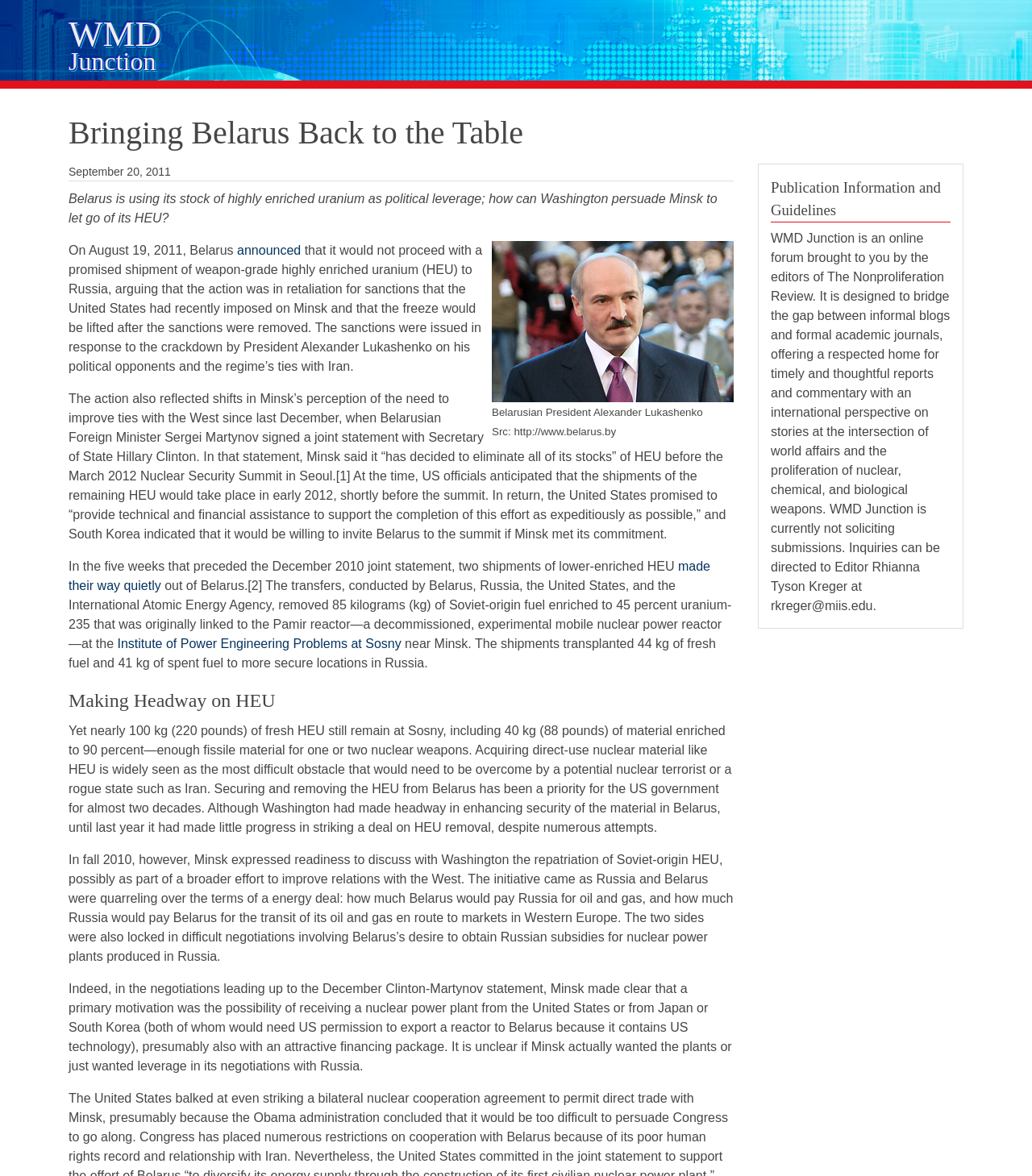Answer the question using only one word or a concise phrase: How much HEU remains at Sosny?

Nearly 100 kg